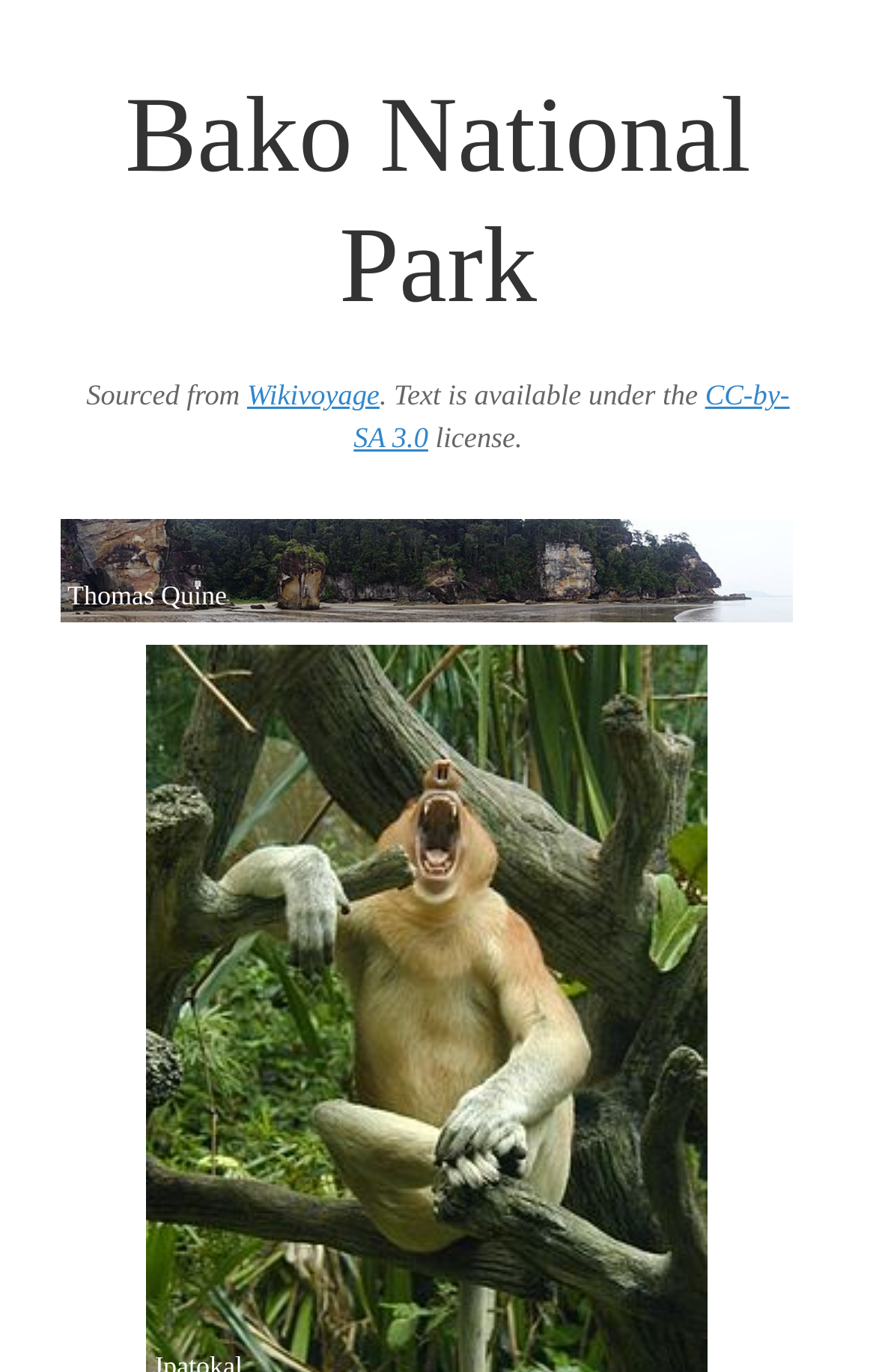Please determine and provide the text content of the webpage's heading.

Bako National Park